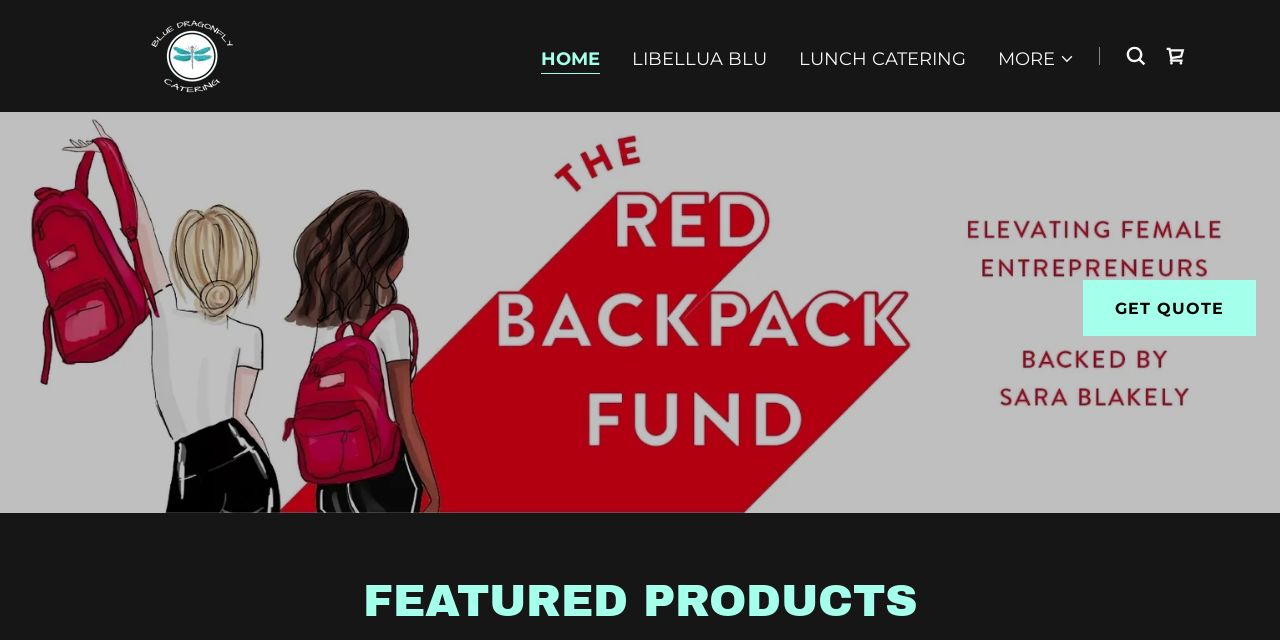Is the shopping cart empty?
Please provide a single word or phrase as your answer based on the screenshot.

Unknown